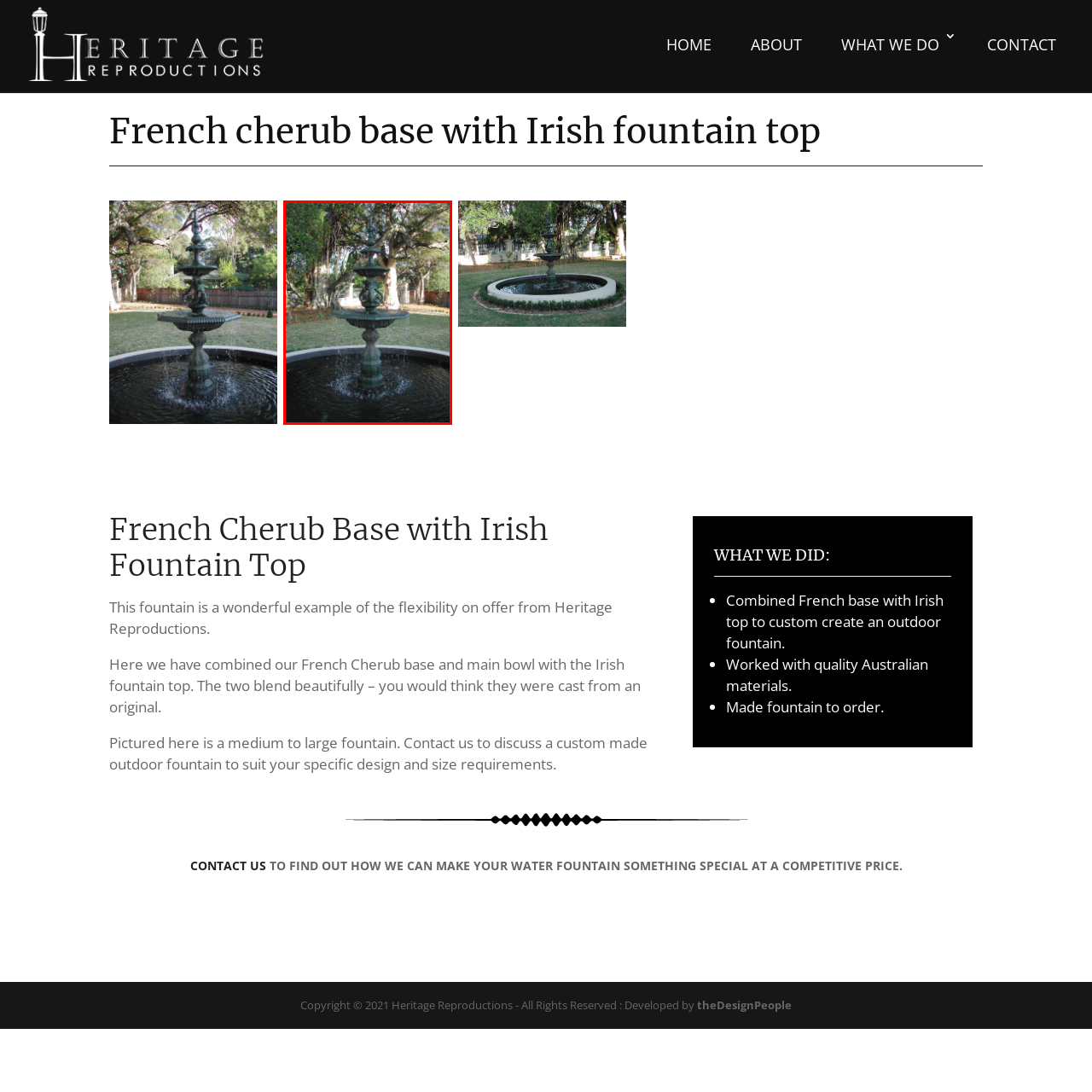What is the size of the fountain?
Inspect the image enclosed by the red bounding box and elaborate on your answer with as much detail as possible based on the visual cues.

The caption describes the fountain as being of 'medium to large size', making it an ideal addition for outdoor spaces.